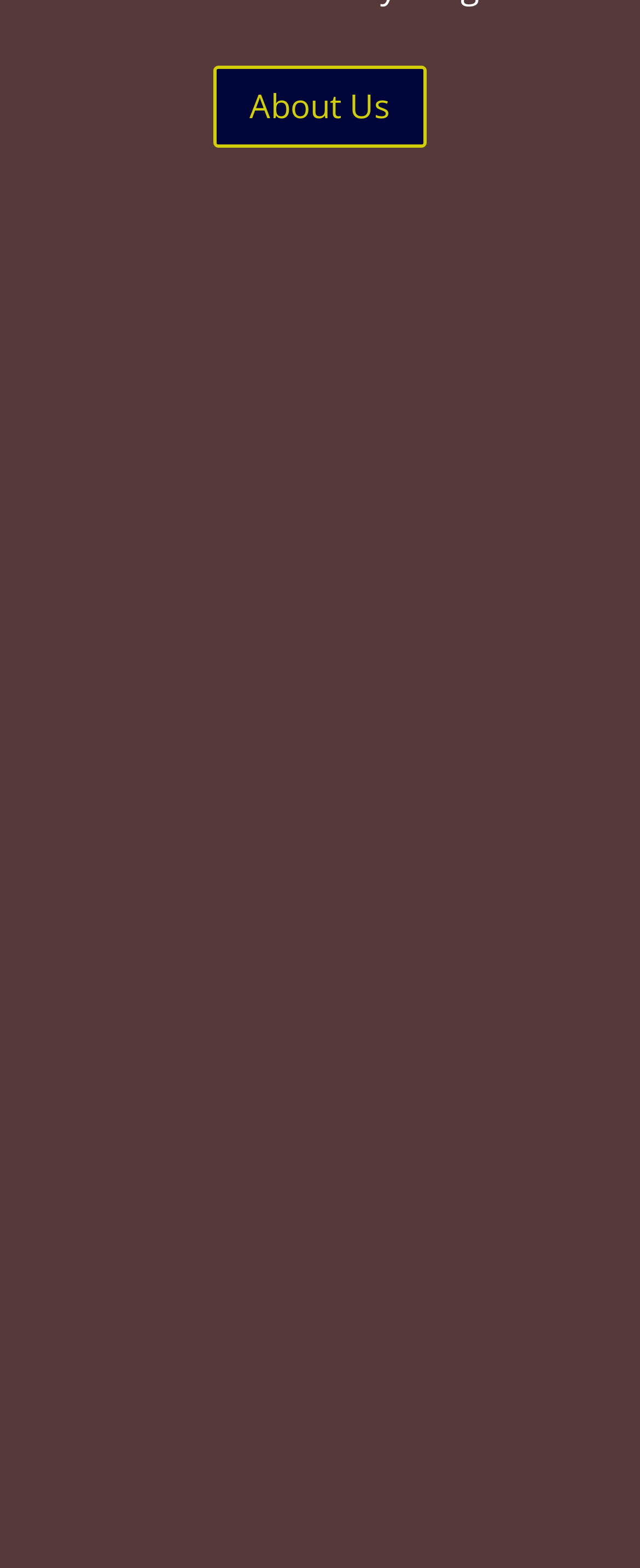Please answer the following query using a single word or phrase: 
What is the number of links on the webpage?

3